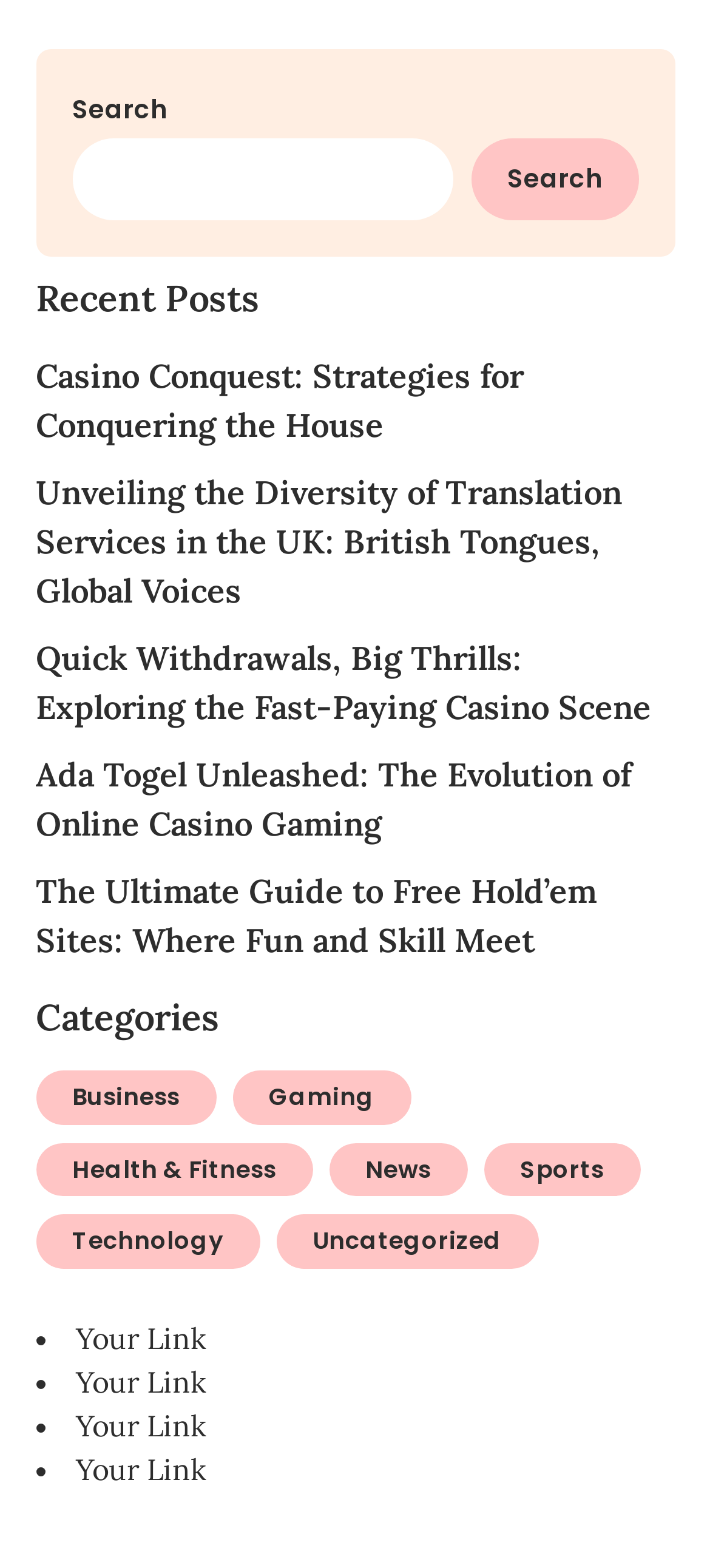Given the element description "News", identify the bounding box of the corresponding UI element.

[0.463, 0.729, 0.658, 0.763]